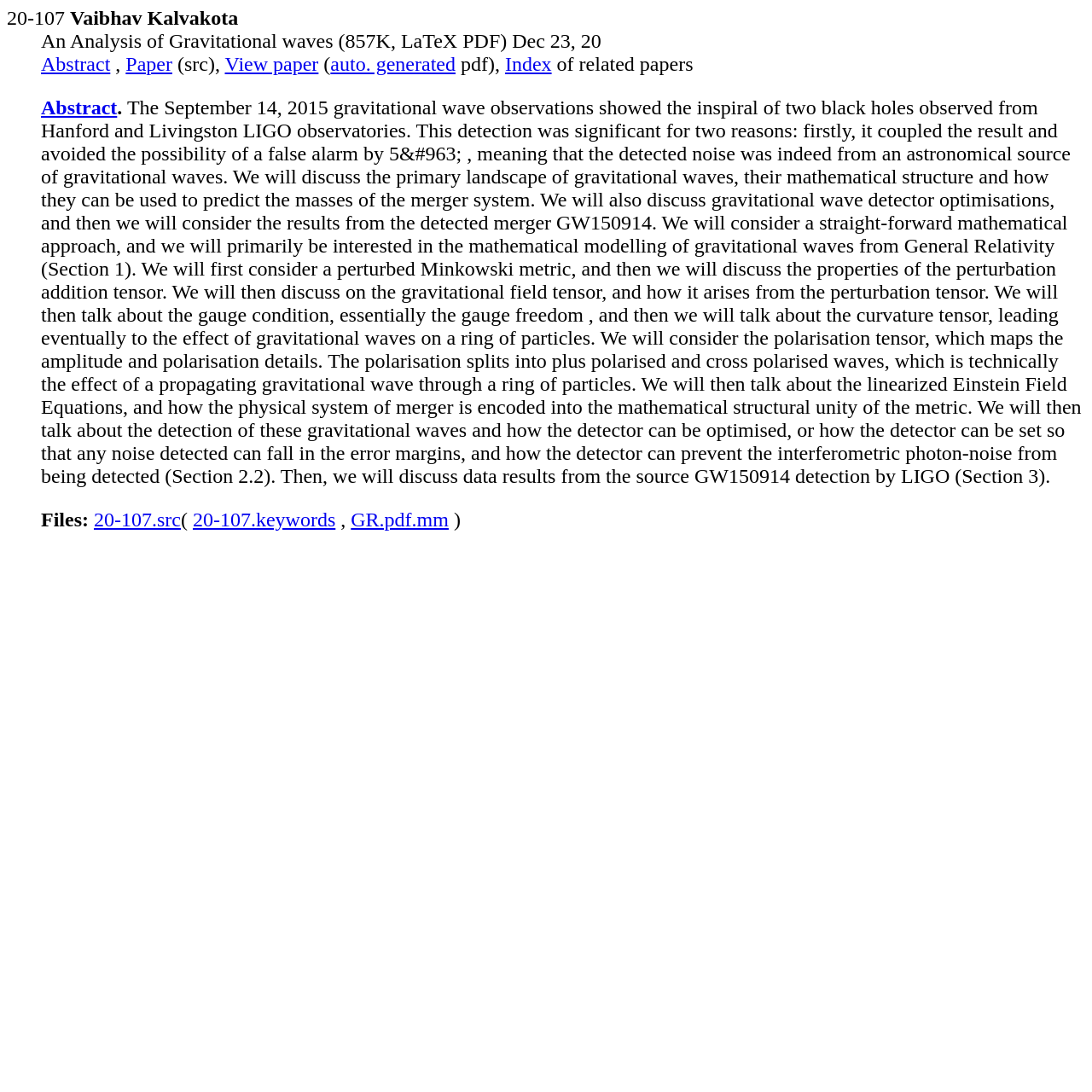Please locate the bounding box coordinates for the element that should be clicked to achieve the following instruction: "View paper". Ensure the coordinates are given as four float numbers between 0 and 1, i.e., [left, top, right, bottom].

[0.206, 0.048, 0.292, 0.069]